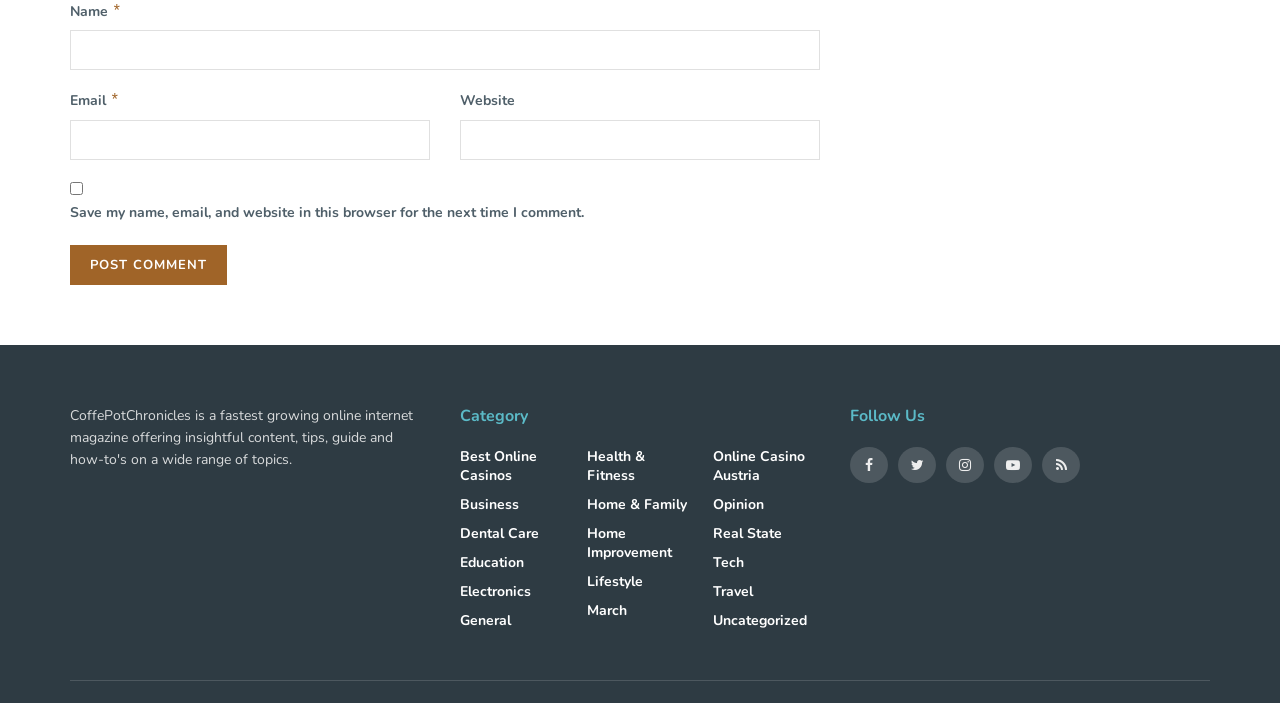Please find the bounding box coordinates of the clickable region needed to complete the following instruction: "Enter your name". The bounding box coordinates must consist of four float numbers between 0 and 1, i.e., [left, top, right, bottom].

[0.055, 0.043, 0.641, 0.1]